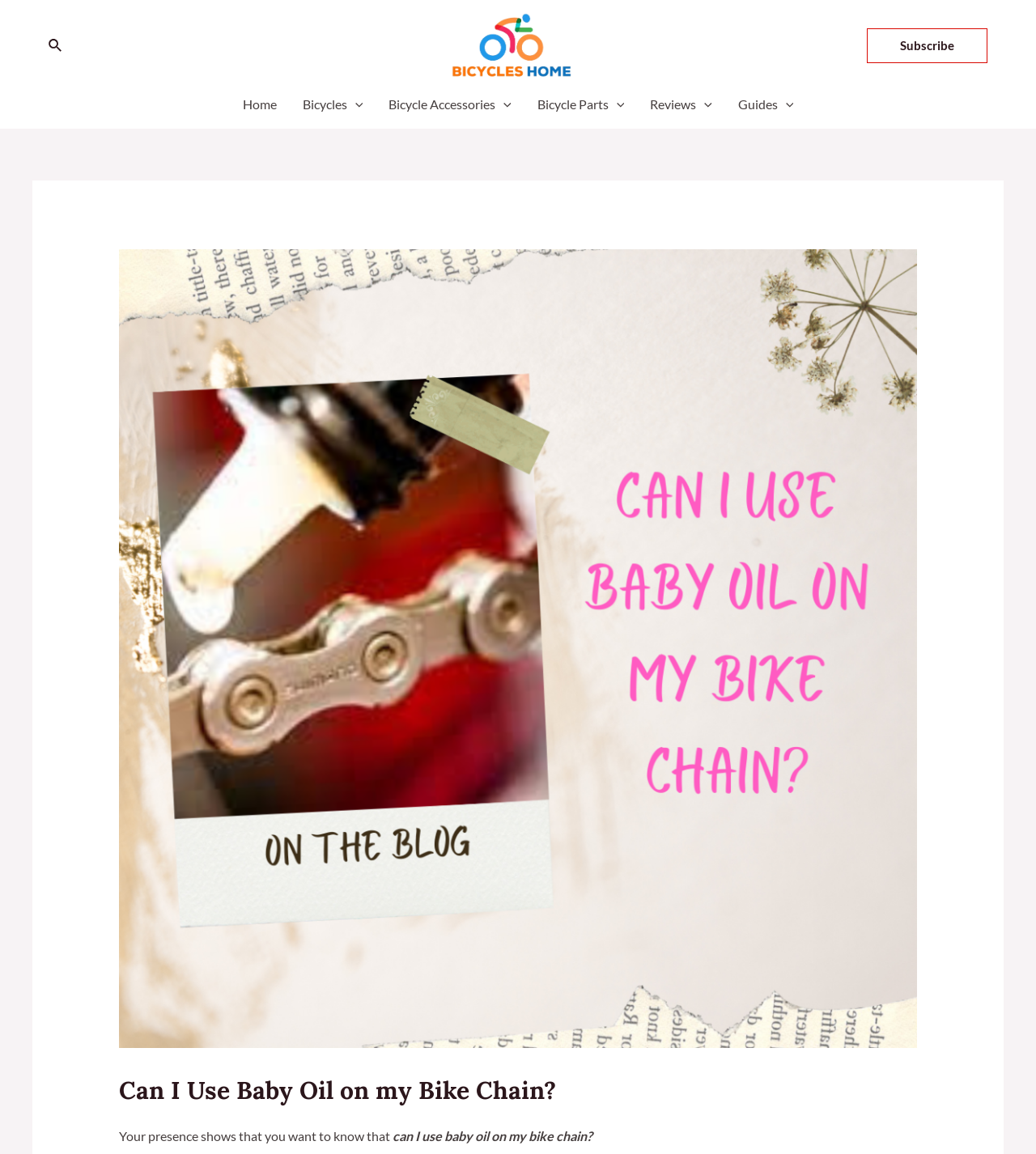Determine the coordinates of the bounding box that should be clicked to complete the instruction: "Check the Declaration of Presidents and Rectors". The coordinates should be represented by four float numbers between 0 and 1: [left, top, right, bottom].

None